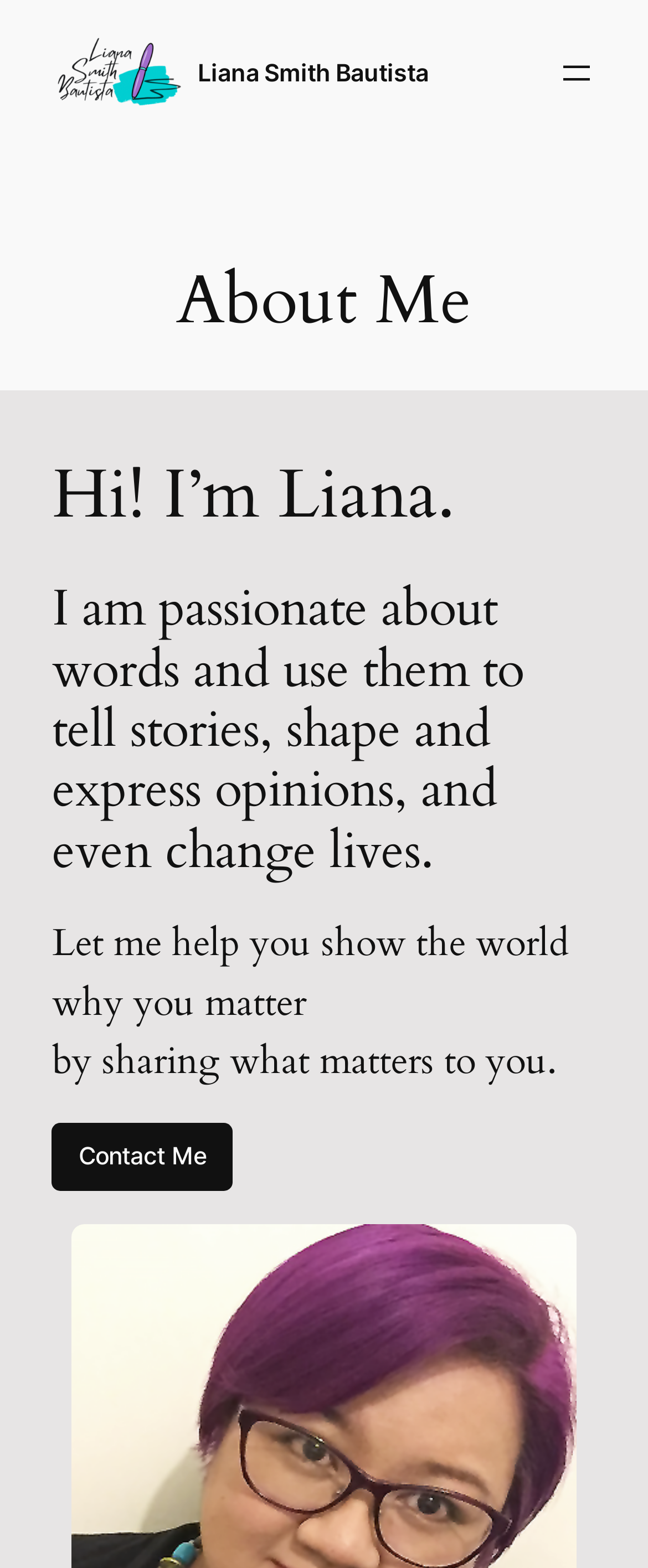Detail the various sections and features present on the webpage.

The webpage is about Liana Smith Bautista, an individual who uses words to tell stories, shape opinions, and change lives. At the top left of the page, there is a link and an image with the same name, "Liana Smith Bautista", which suggests that it might be a logo or a profile picture. 

Below the logo, there is a heading "About Me" in a prominent position, indicating that the page is about Liana's personal story. 

Following the heading, there are four paragraphs of text. The first paragraph starts with "Hi! I’m Liana." and introduces Liana's passion for words. The second paragraph explains how she uses words to tell stories, shape opinions, and change lives. The third paragraph invites the reader to share what matters to them, and the fourth paragraph completes the thought, suggesting that Liana can help the reader show the world why they matter. 

On the top right of the page, there is a link "Liana Smith Bautista" which might be a duplicate of the logo link. At the bottom right of the page, there is a footer navigation section with a button to open a menu. 

Finally, at the bottom left of the page, there is a link "Contact Me", which suggests that the reader can reach out to Liana for further communication.